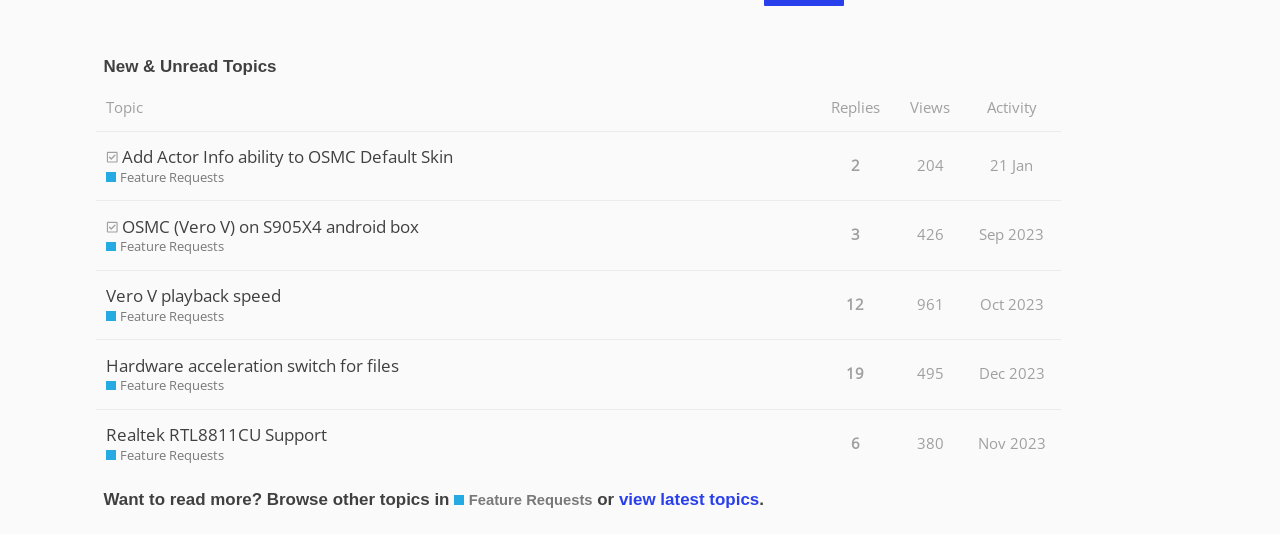Determine the bounding box coordinates for the region that must be clicked to execute the following instruction: "Browse other topics in Feature Requests".

[0.355, 0.918, 0.463, 0.957]